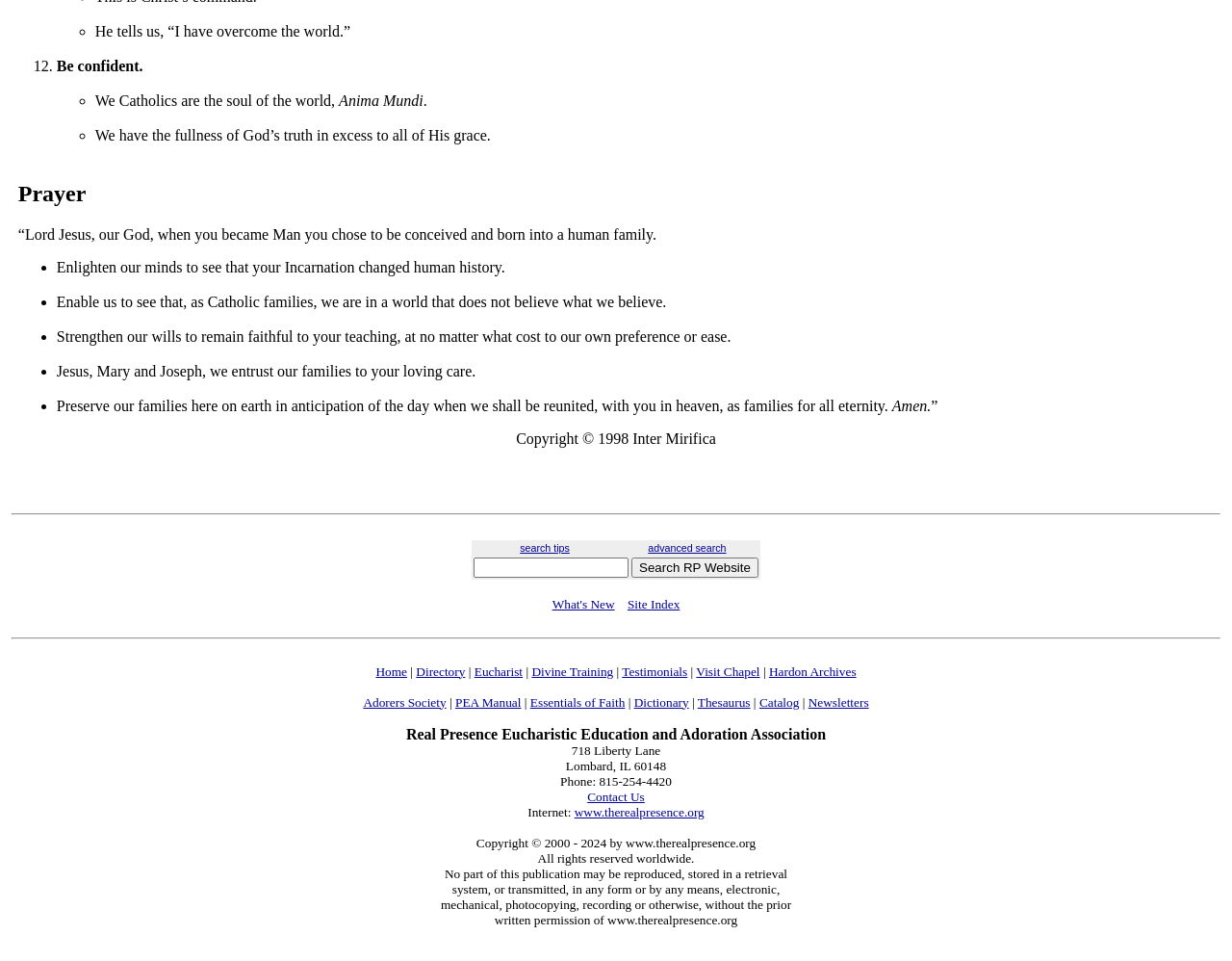Provide the bounding box coordinates of the UI element this sentence describes: "Contact Us".

[0.477, 0.821, 0.523, 0.836]